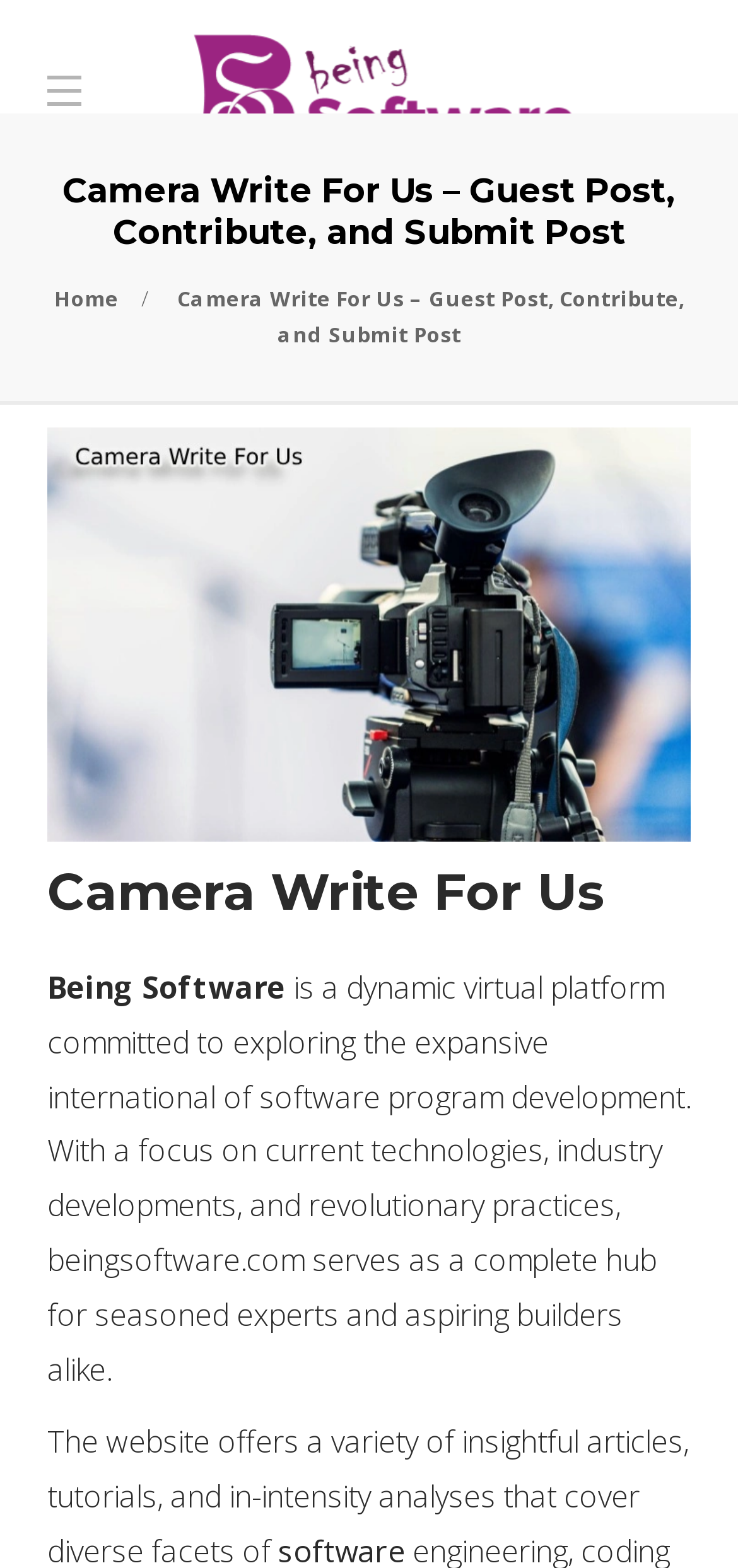Look at the image and write a detailed answer to the question: 
What is the name of the platform?

I determined the answer by looking at the image with the text 'Being Software' and the static text 'Being Software' which suggests that the platform's name is Being Software.